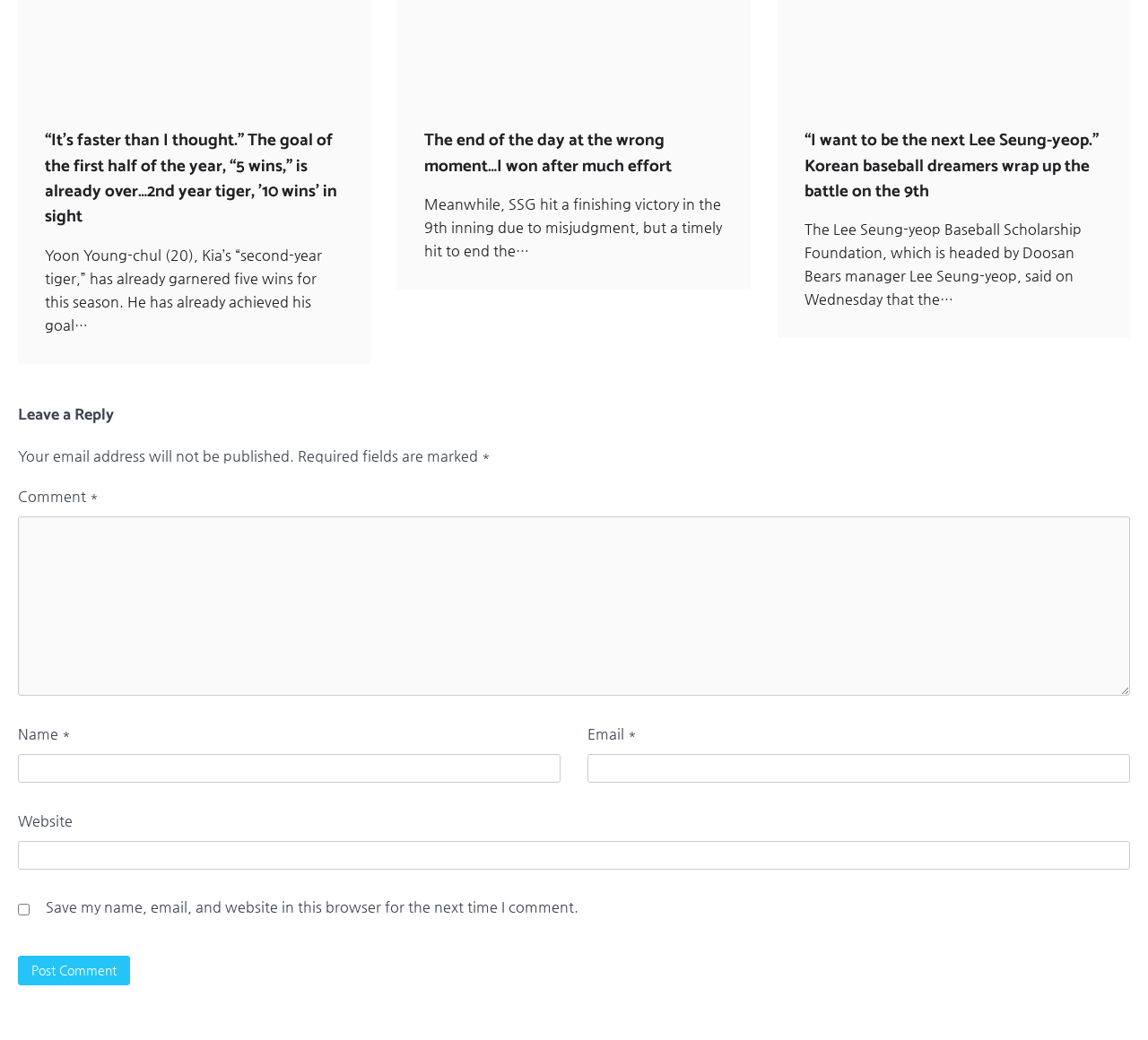Identify the bounding box coordinates of the part that should be clicked to carry out this instruction: "Leave a comment".

[0.016, 0.496, 0.984, 0.669]